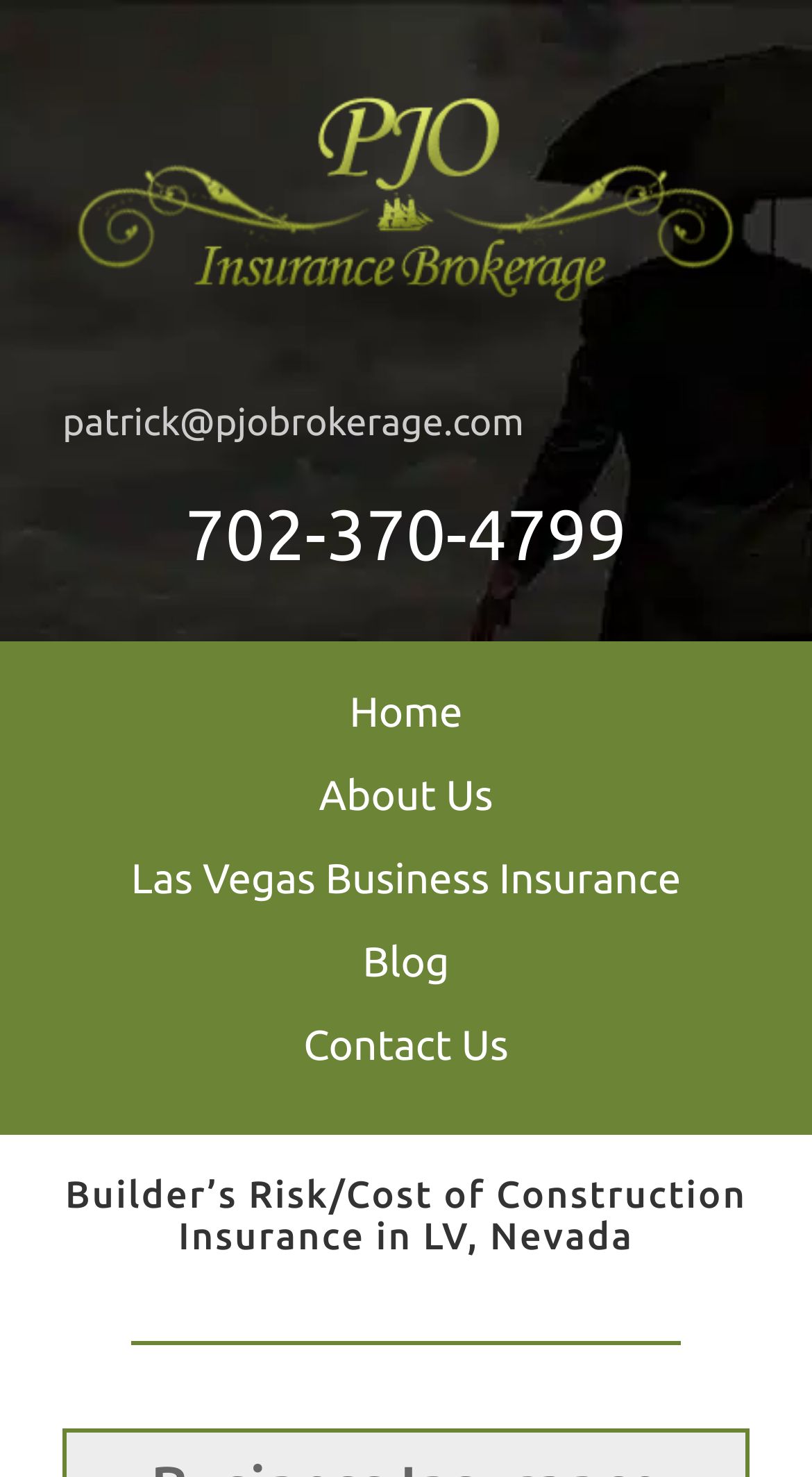Refer to the image and provide a thorough answer to this question:
What is the phone number to contact?

I found the phone number by looking at the link element with the text '702-370-4799' which is located at the top of the webpage, indicating it's a contact information.